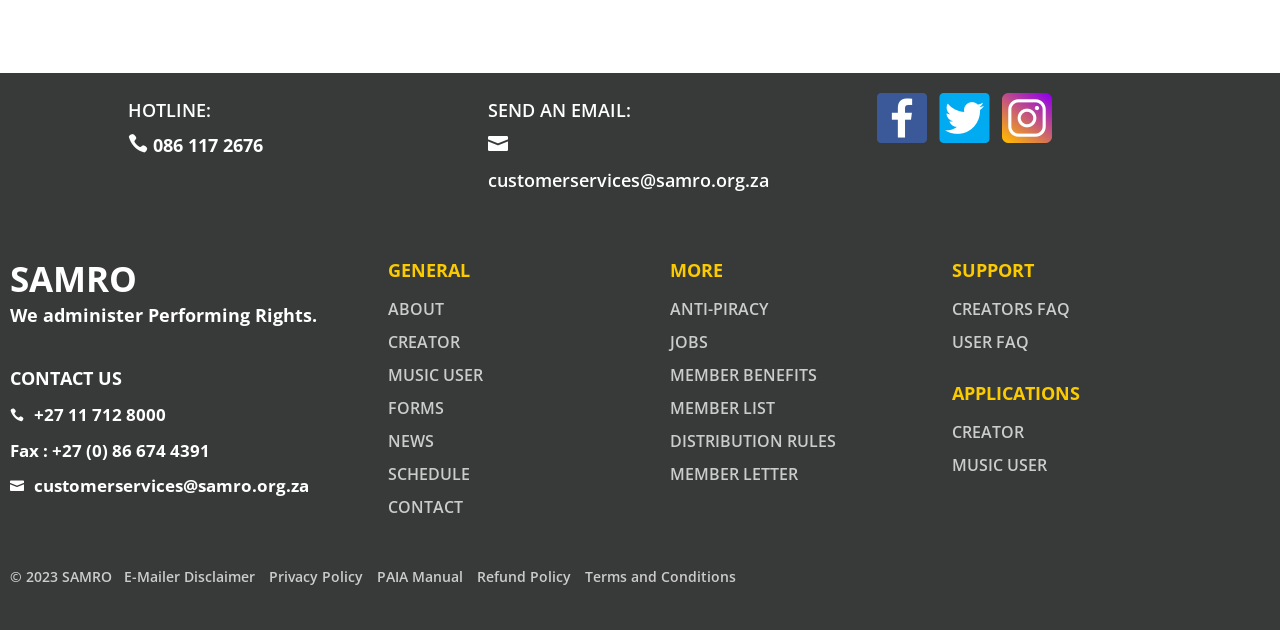What is the copyright year?
Provide a detailed answer to the question using information from the image.

I found the copyright year by looking at the static text element at the bottom of the webpage, which says '© 2023 SAMRO'.